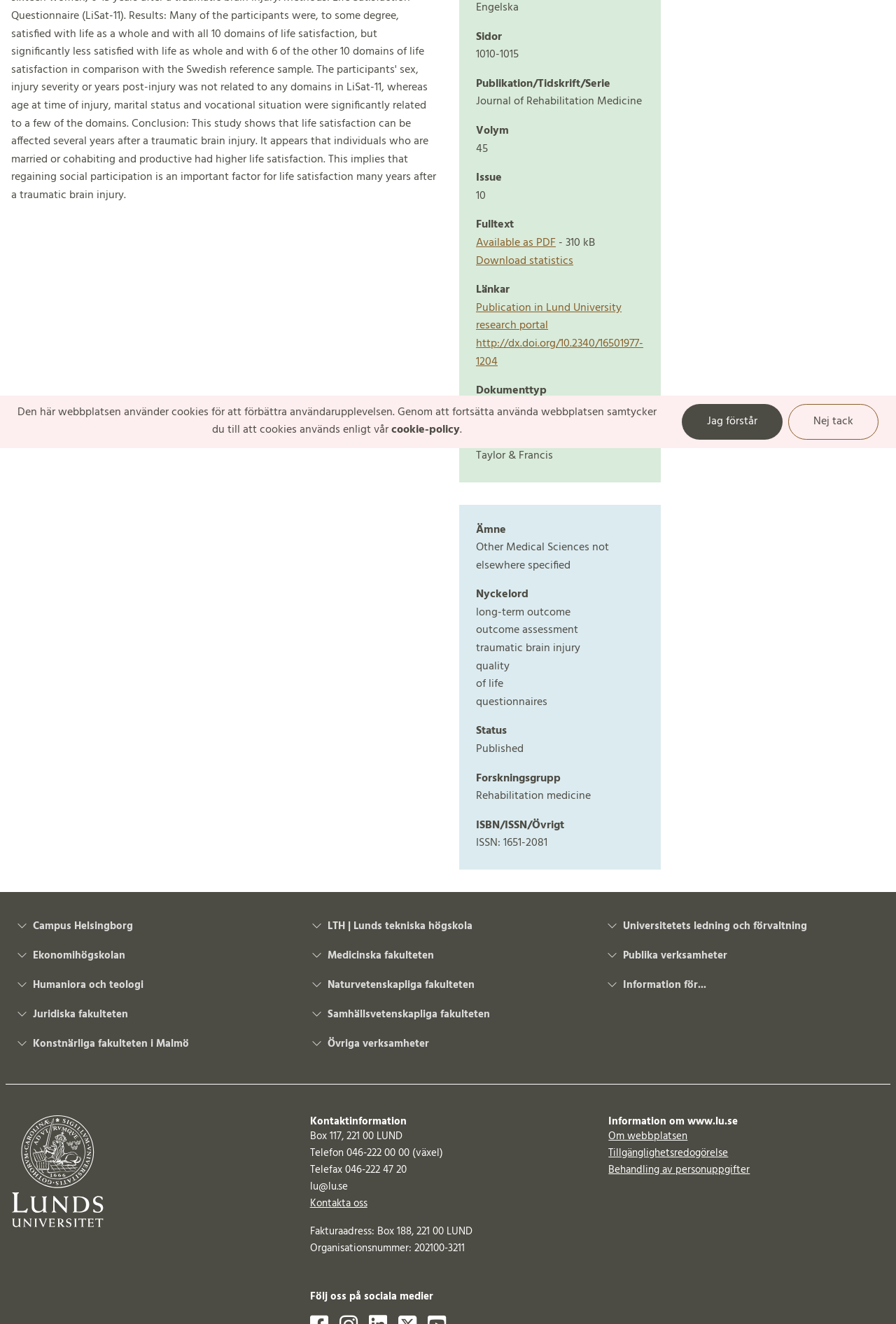Based on the element description Medicinska fakulteten, identify the bounding box coordinates for the UI element. The coordinates should be in the format (top-left x, top-left y, bottom-right x, bottom-right y) and within the 0 to 1 range.

[0.348, 0.717, 0.652, 0.727]